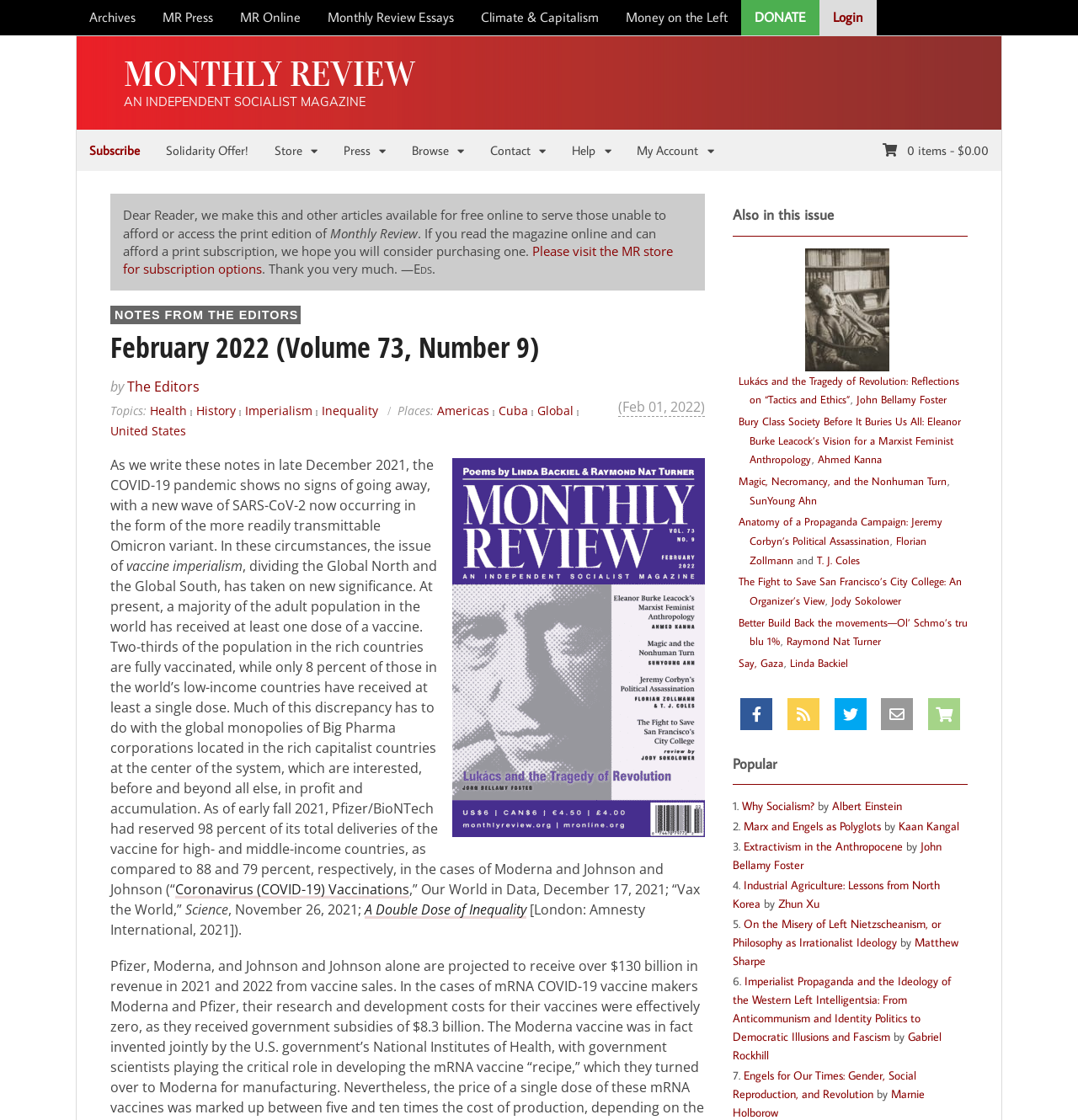What is the name of the author of the article 'Lukács and the Tragedy of Revolution: Reflections on “Tactics and Ethics”'?
Please look at the screenshot and answer using one word or phrase.

John Bellamy Foster